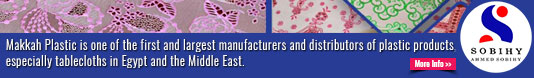Give a concise answer using one word or a phrase to the following question:
What type of products does Makkah Plastic specialize in?

plastic products